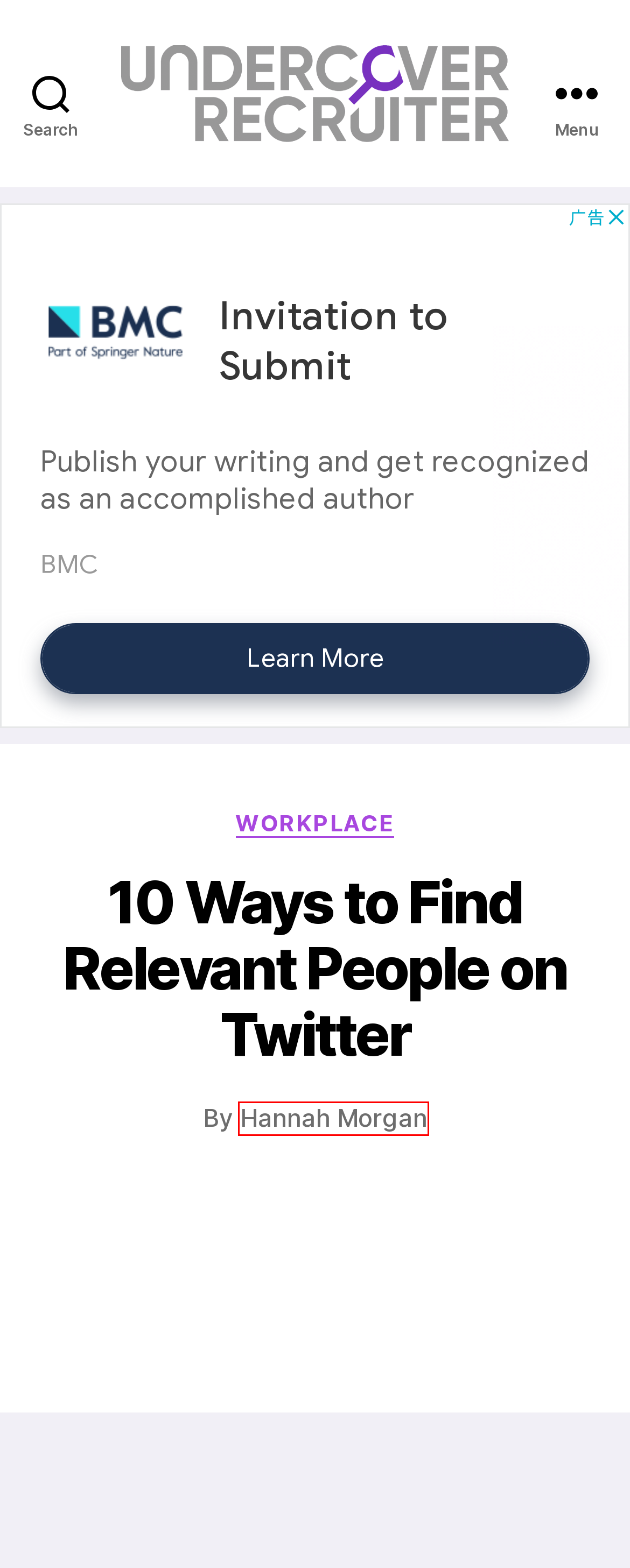Analyze the given webpage screenshot and identify the UI element within the red bounding box. Select the webpage description that best matches what you expect the new webpage to look like after clicking the element. Here are the candidates:
A. Workplace - Undercover Recruiter
B. Talent Acquisition - Undercover Recruiter
C. Privacy Policy, Undercover Recruiter
D. How Can Social Media Make or Break Your Interview?
E. tweeting - Undercover Recruiter
F. Hannah Morgan - Undercover Recruiter
G. Undercover Recruiter - Employer Branding and Talent Acquisition Blog
H. Overthinking is Not a Disorder, it's a Superpower

F